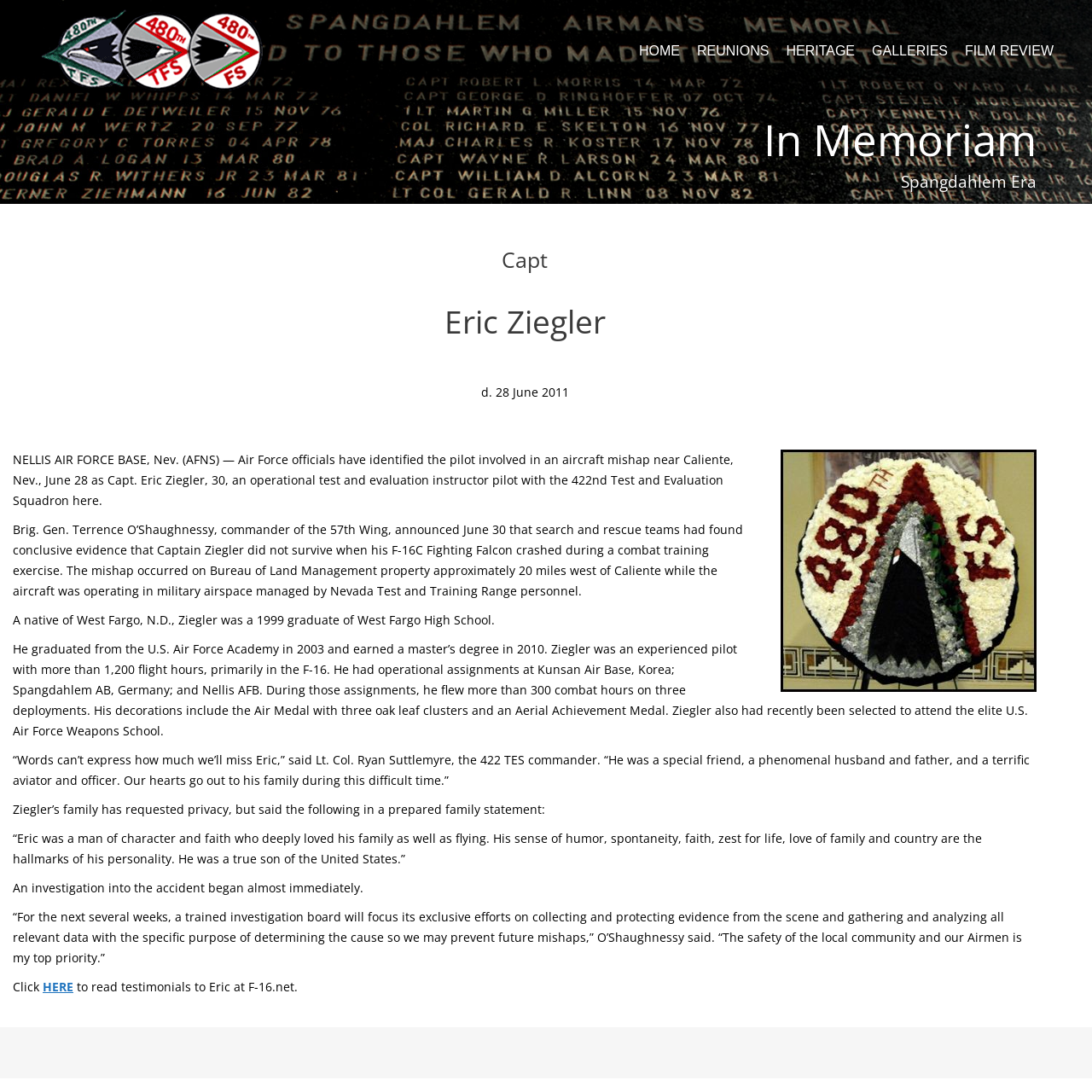Please mark the bounding box coordinates of the area that should be clicked to carry out the instruction: "Read more about Eric Ziegler's biography".

[0.012, 0.226, 0.949, 0.941]